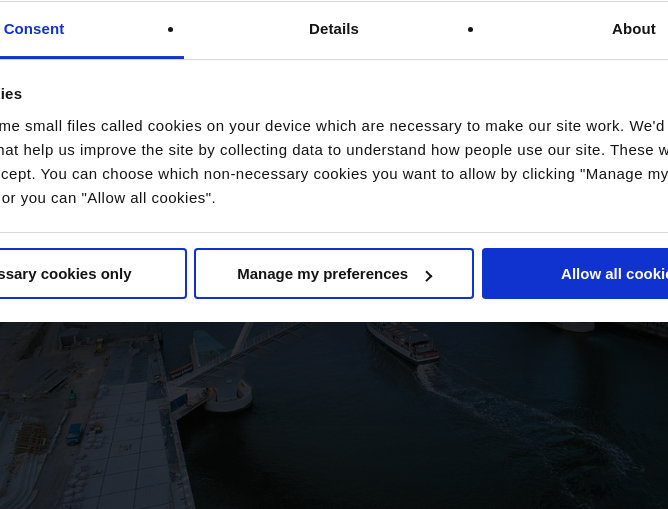Who is credited with taking the photograph?
Please provide a detailed and thorough answer to the question.

The caption provides context for the visual appeal of the image by crediting the photograph to Graeme Peacock, indicating that he is the photographer responsible for capturing the stunning view of the bridge.